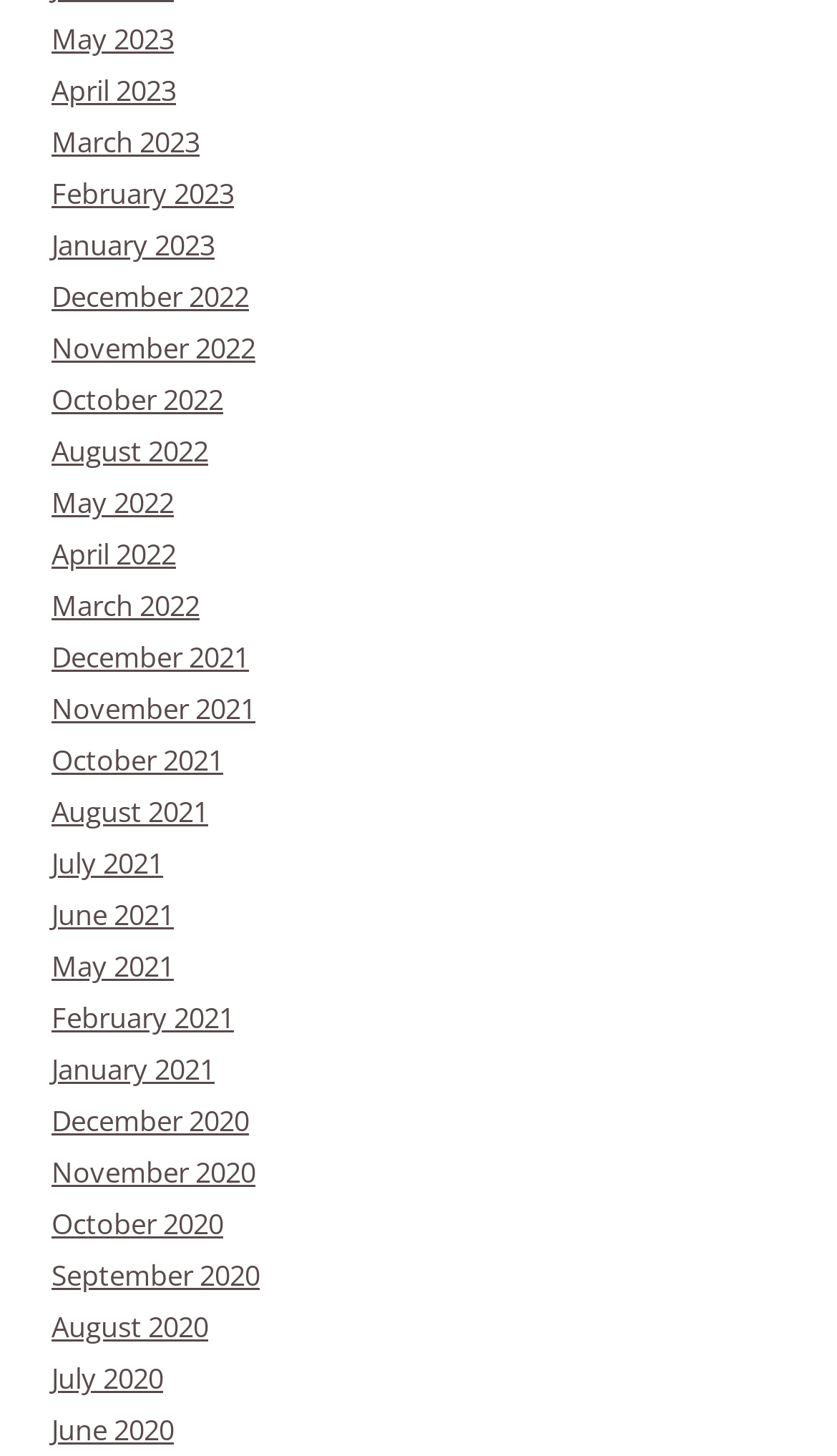Determine the bounding box coordinates of the UI element described by: "March 2023".

[0.062, 0.085, 0.238, 0.111]